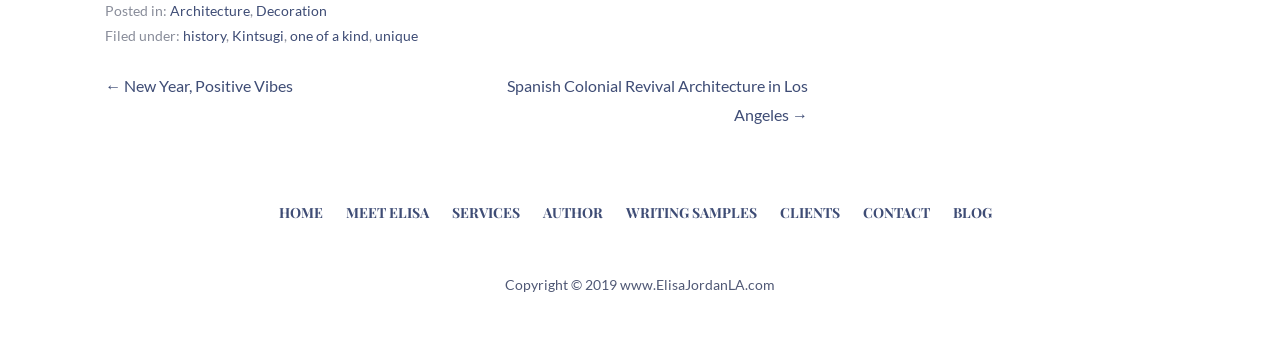Highlight the bounding box coordinates of the region I should click on to meet the following instruction: "view post categories".

[0.082, 0.009, 0.196, 0.053]